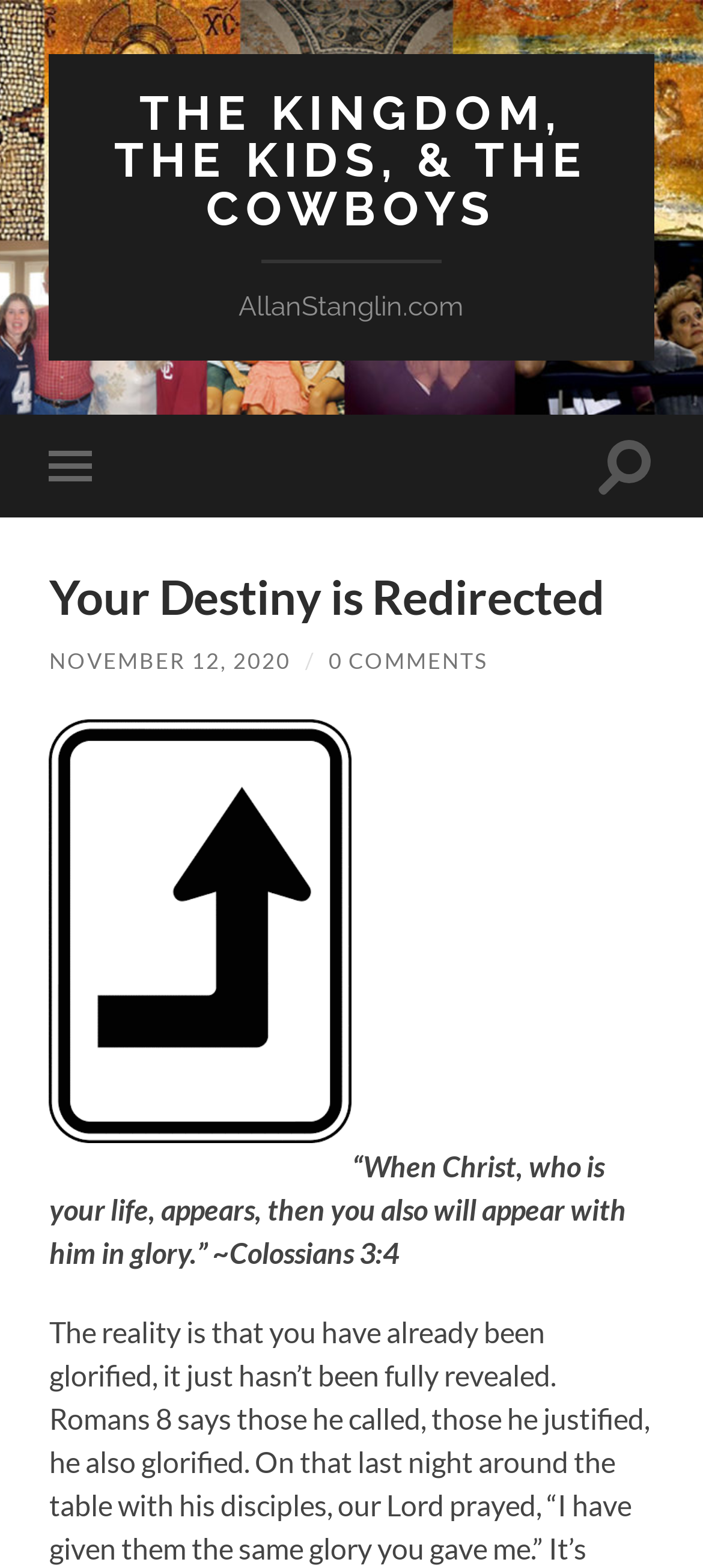Using the information in the image, give a detailed answer to the following question: What is the author's website?

The author's website can be found at the top of the webpage, where it says 'AllanStanglin.com' in a static text element.